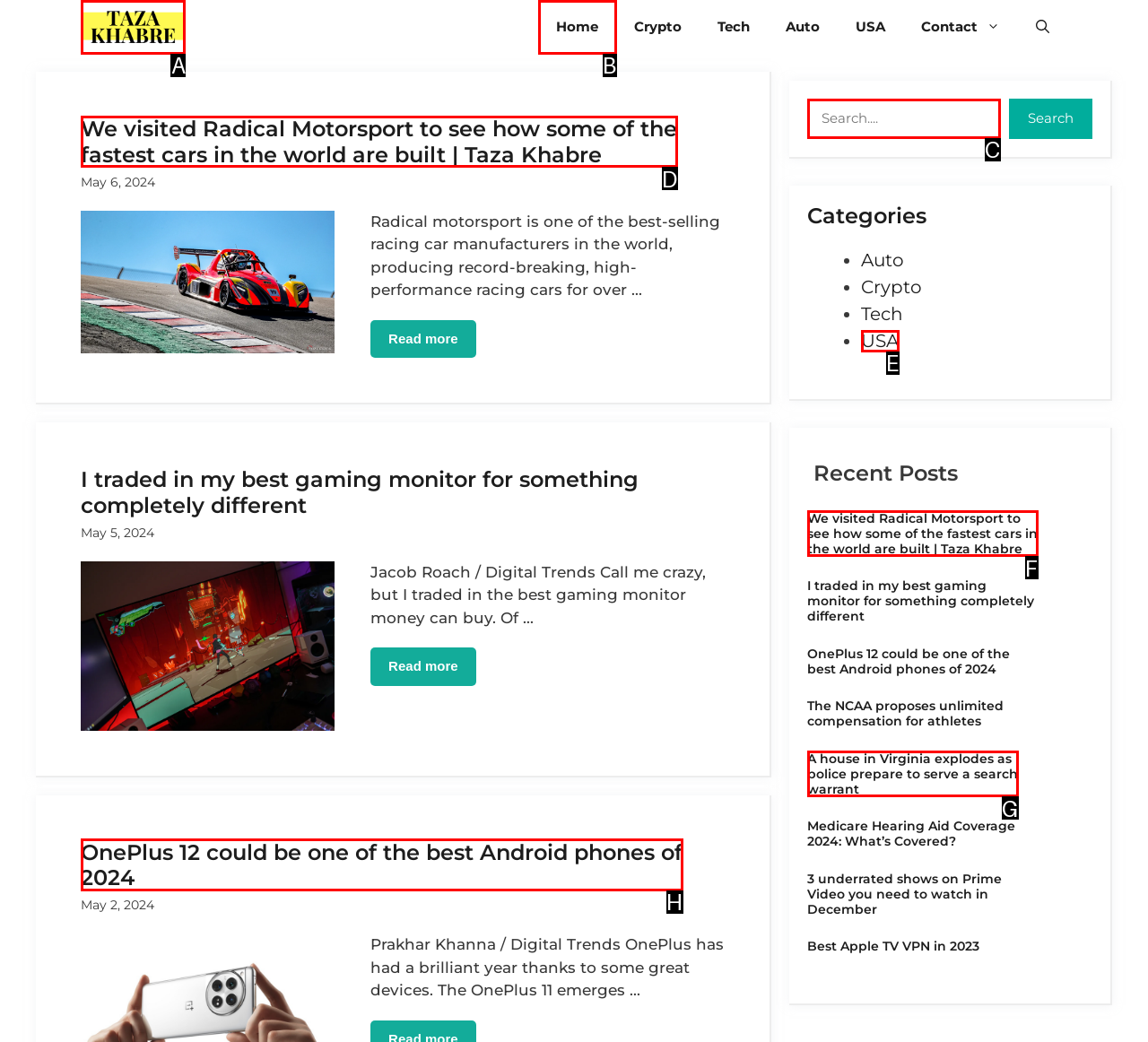Indicate which red-bounded element should be clicked to perform the task: Click on the 'Home' link Answer with the letter of the correct option.

B